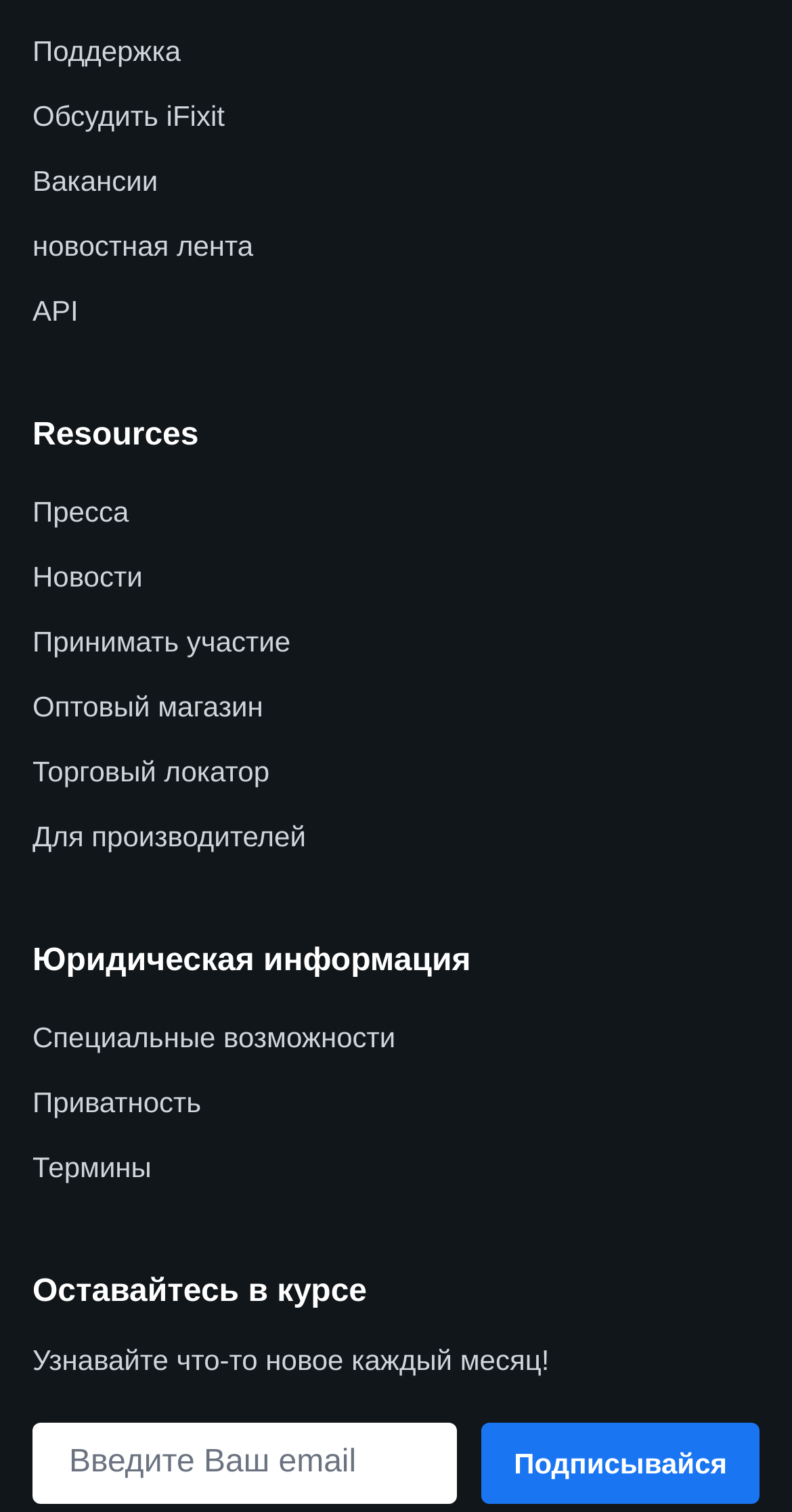Identify the bounding box coordinates for the region to click in order to carry out this instruction: "Subscribe to the newsletter". Provide the coordinates using four float numbers between 0 and 1, formatted as [left, top, right, bottom].

[0.608, 0.941, 0.959, 0.994]